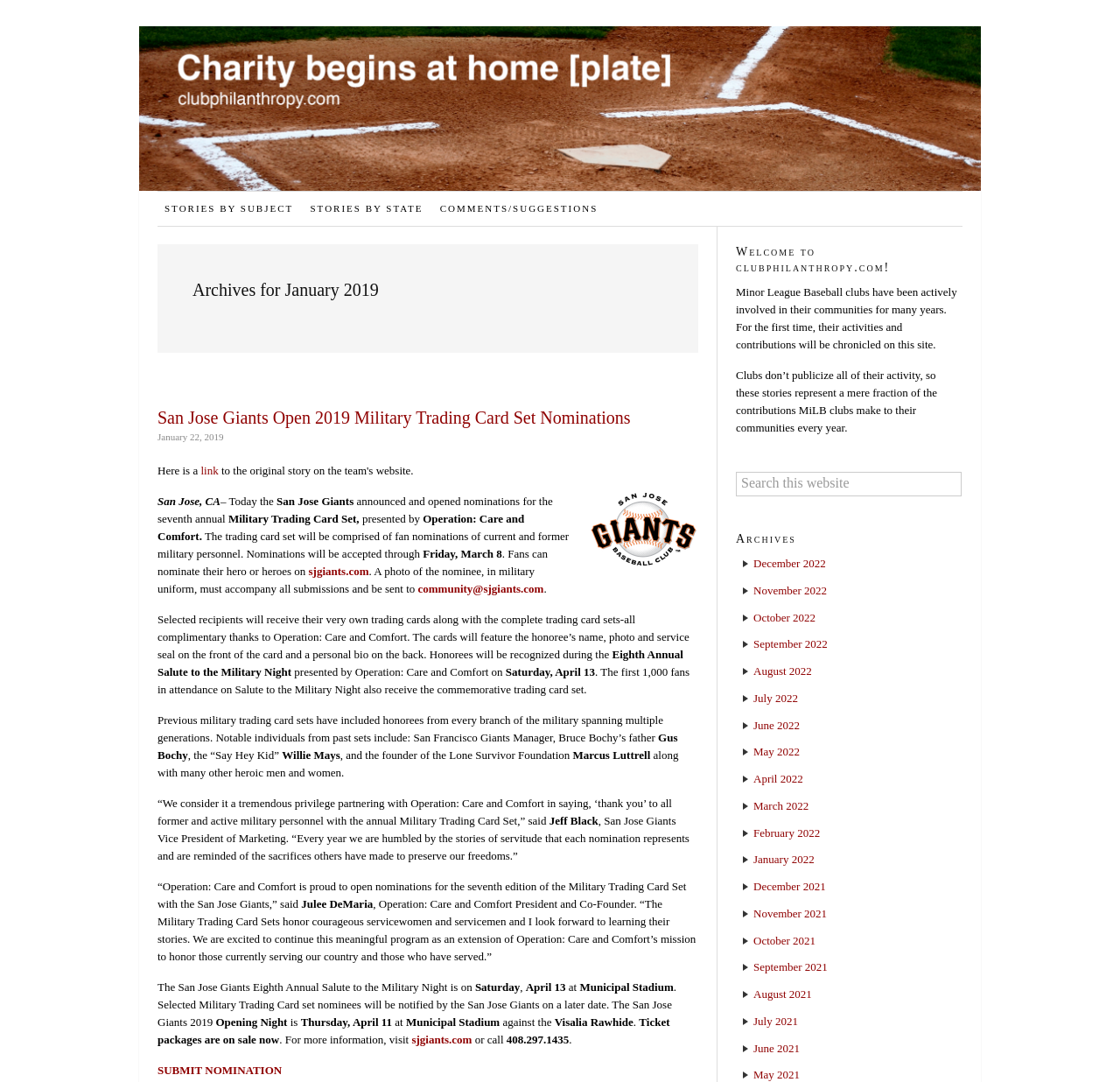Please identify the bounding box coordinates of the element's region that should be clicked to execute the following instruction: "Read about San Jose Giants Open 2019 Military Trading Card Set Nominations". The bounding box coordinates must be four float numbers between 0 and 1, i.e., [left, top, right, bottom].

[0.141, 0.375, 0.623, 0.398]